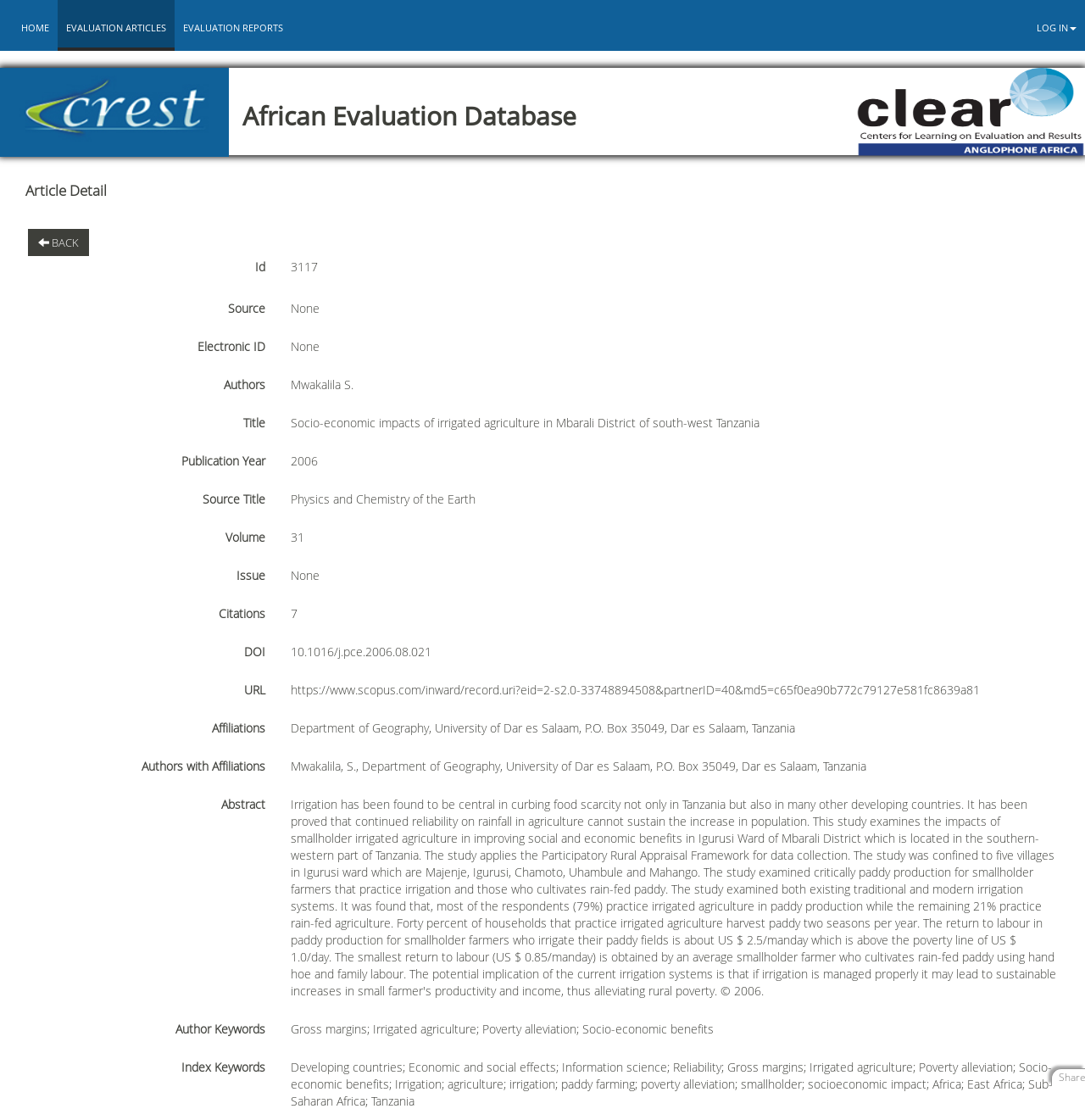Determine the bounding box coordinates in the format (top-left x, top-left y, bottom-right x, bottom-right y). Ensure all values are floating point numbers between 0 and 1. Identify the bounding box of the UI element described by: Log In

[0.948, 0.002, 1.0, 0.048]